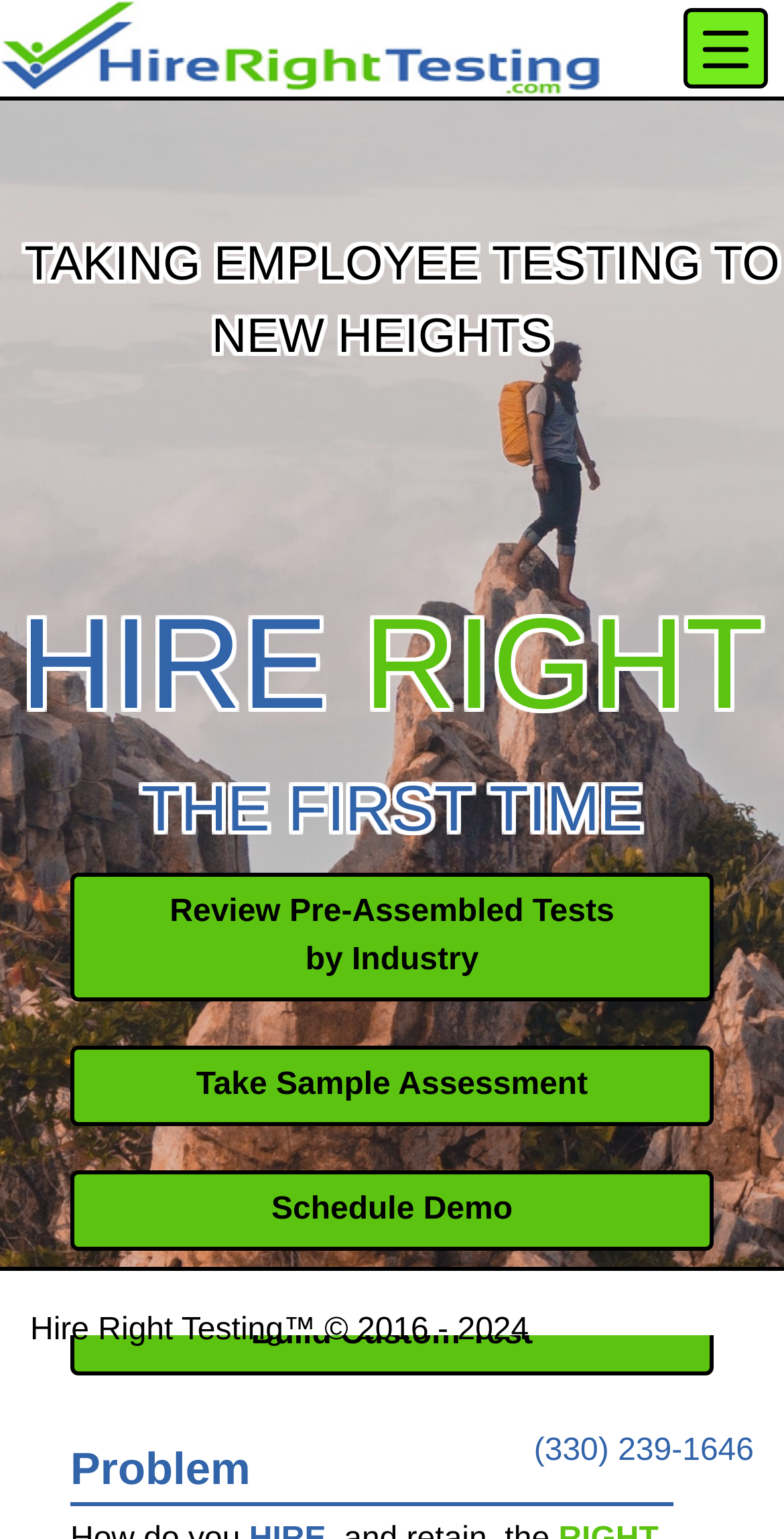Extract the bounding box coordinates for the UI element described as: "alt="logo"".

[0.0, 0.0, 0.769, 0.063]